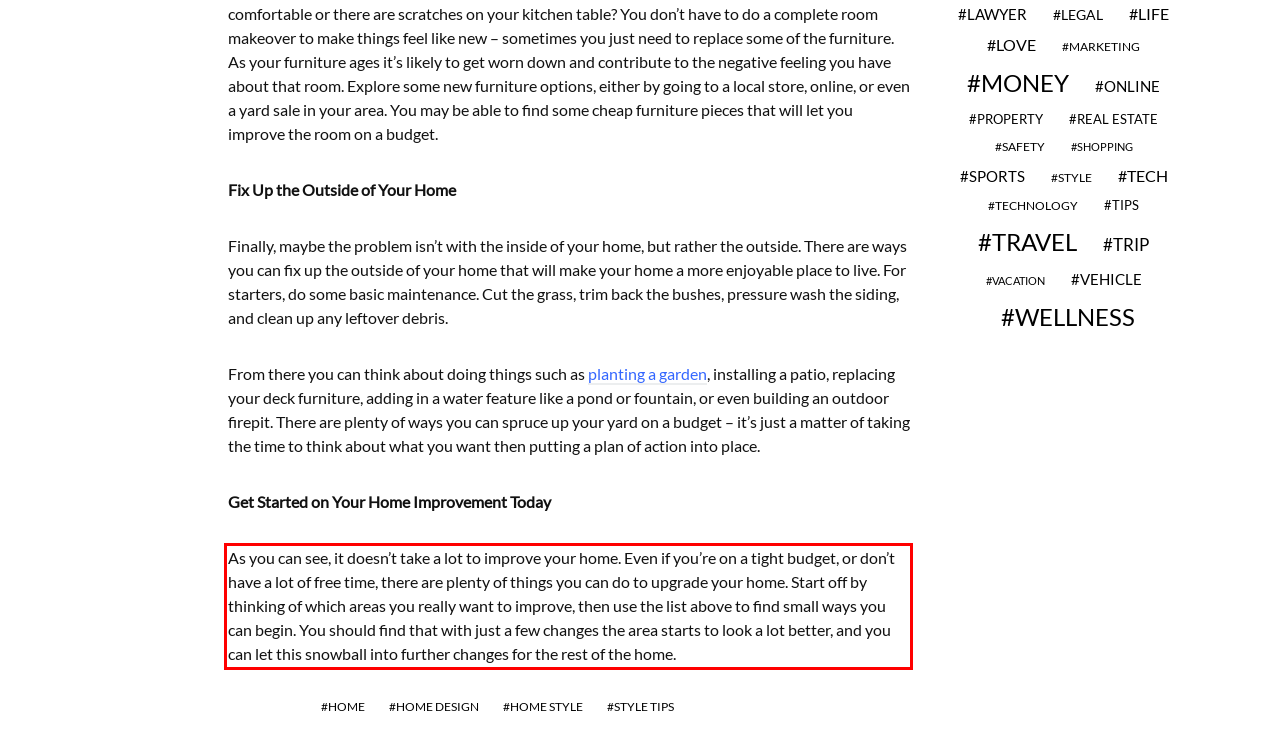Extract and provide the text found inside the red rectangle in the screenshot of the webpage.

As you can see, it doesn’t take a lot to improve your home. Even if you’re on a tight budget, or don’t have a lot of free time, there are plenty of things you can do to upgrade your home. Start off by thinking of which areas you really want to improve, then use the list above to find small ways you can begin. You should find that with just a few changes the area starts to look a lot better, and you can let this snowball into further changes for the rest of the home.